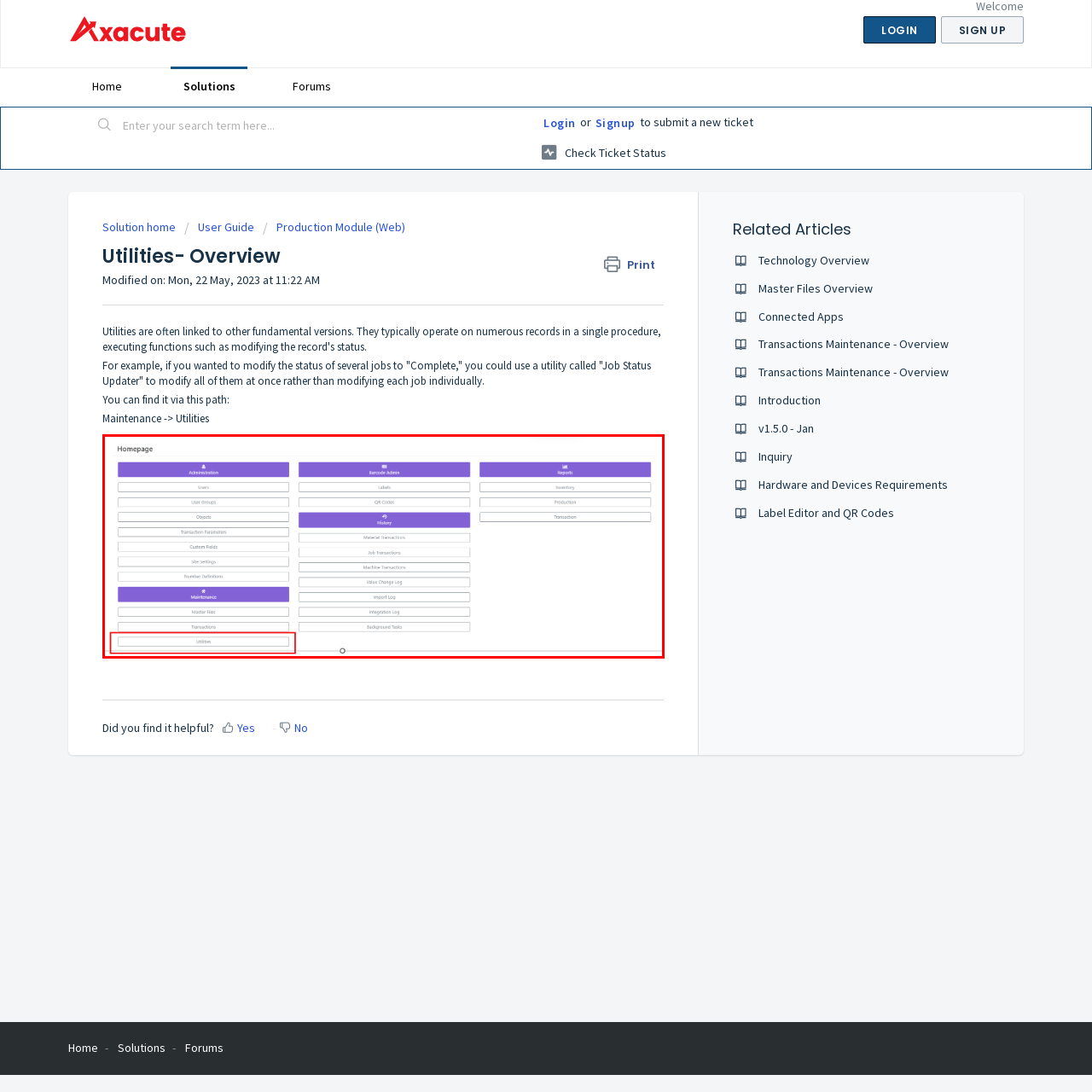How many main categories are there?
Examine the image within the red bounding box and give a comprehensive response.

There are four main categories labeled 'Administration', 'Barcode Admin', 'History', and 'Reports', each featuring a list of specific functions or features related to that category.